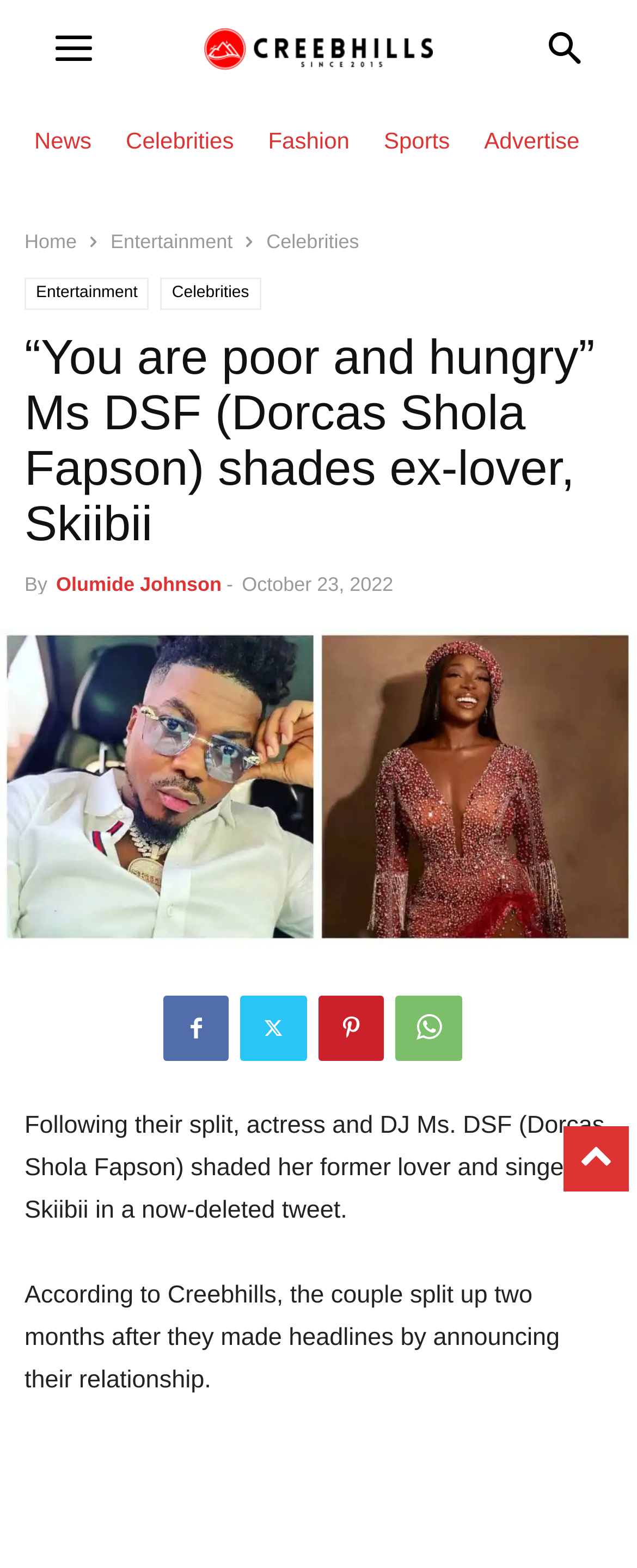Describe every aspect of the webpage comprehensively.

The webpage appears to be a news article or blog post about a celebrity gossip story. At the top of the page, there are several links to different categories, including "News", "Celebrities", "Fashion", "Sports", and "Advertise", which are positioned horizontally across the page. Below these links, there is a larger link to "Home" and another to "Entertainment", which are positioned on the left side of the page.

The main content of the page is a news article with a heading that reads "“You are poor and hungry” Ms DSF (Dorcas Shola Fapson) shades ex-lover, Skiibii". Below the heading, there is a byline that reads "By Olumide Johnson" and a timestamp that indicates the article was published on October 23, 2022.

The article itself is divided into several paragraphs. The first paragraph describes how actress and DJ Ms. DSF (Dorcas Shola Fapson) shaded her former lover and singer Skiibii in a now-deleted tweet. The second paragraph provides more context about the couple's split, which occurred two months after they announced their relationship.

To the left of the article, there is a link to a related article with a thumbnail image, titled "Dorcas Fapson dumps Skiibii over cheating allegations, drops evidence (Photos/Video)". Below the article, there are several social media links, represented by icons, which allow users to share the article on different platforms.